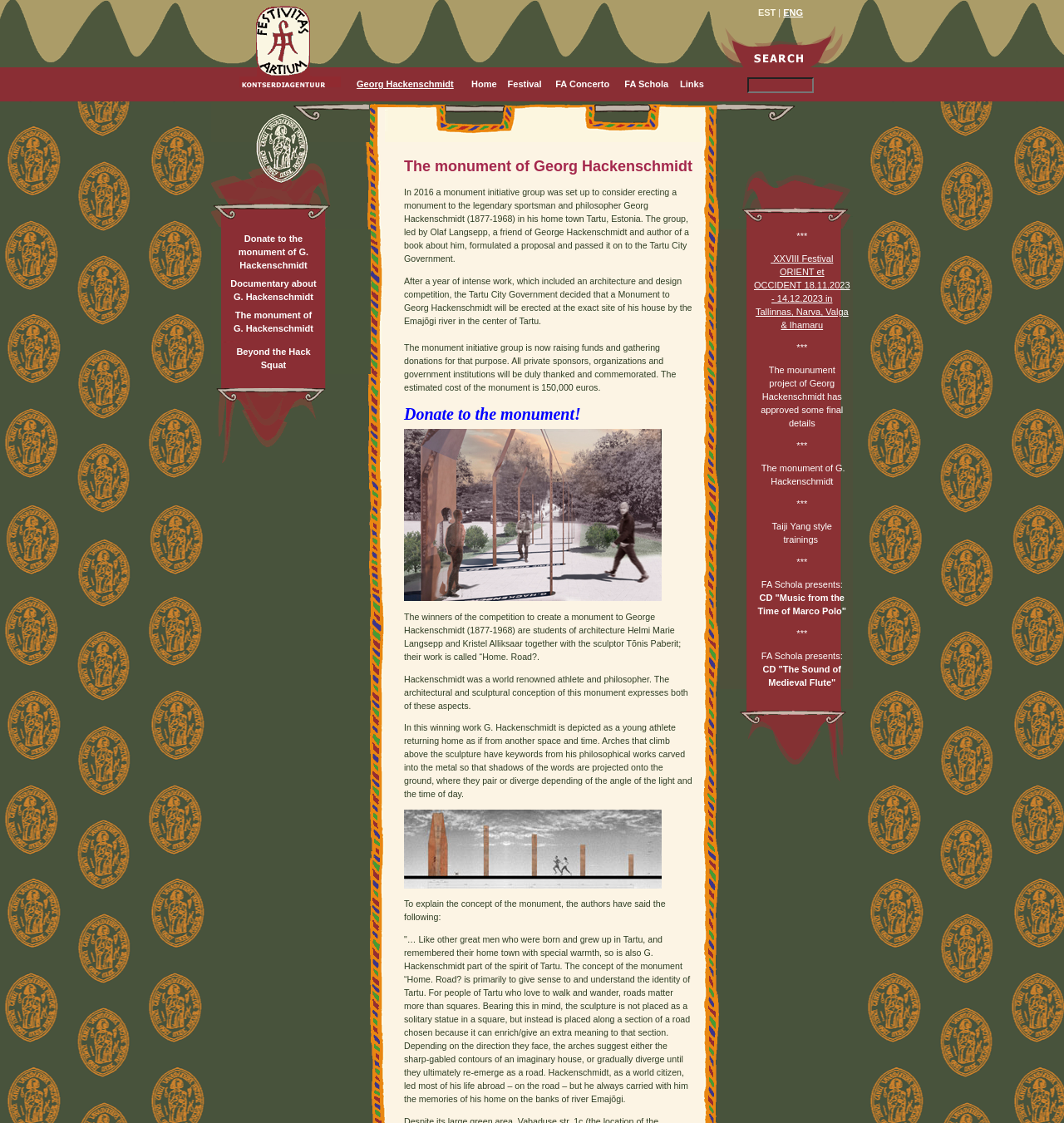Specify the bounding box coordinates of the element's area that should be clicked to execute the given instruction: "View FA Concerto". The coordinates should be four float numbers between 0 and 1, i.e., [left, top, right, bottom].

[0.522, 0.07, 0.573, 0.079]